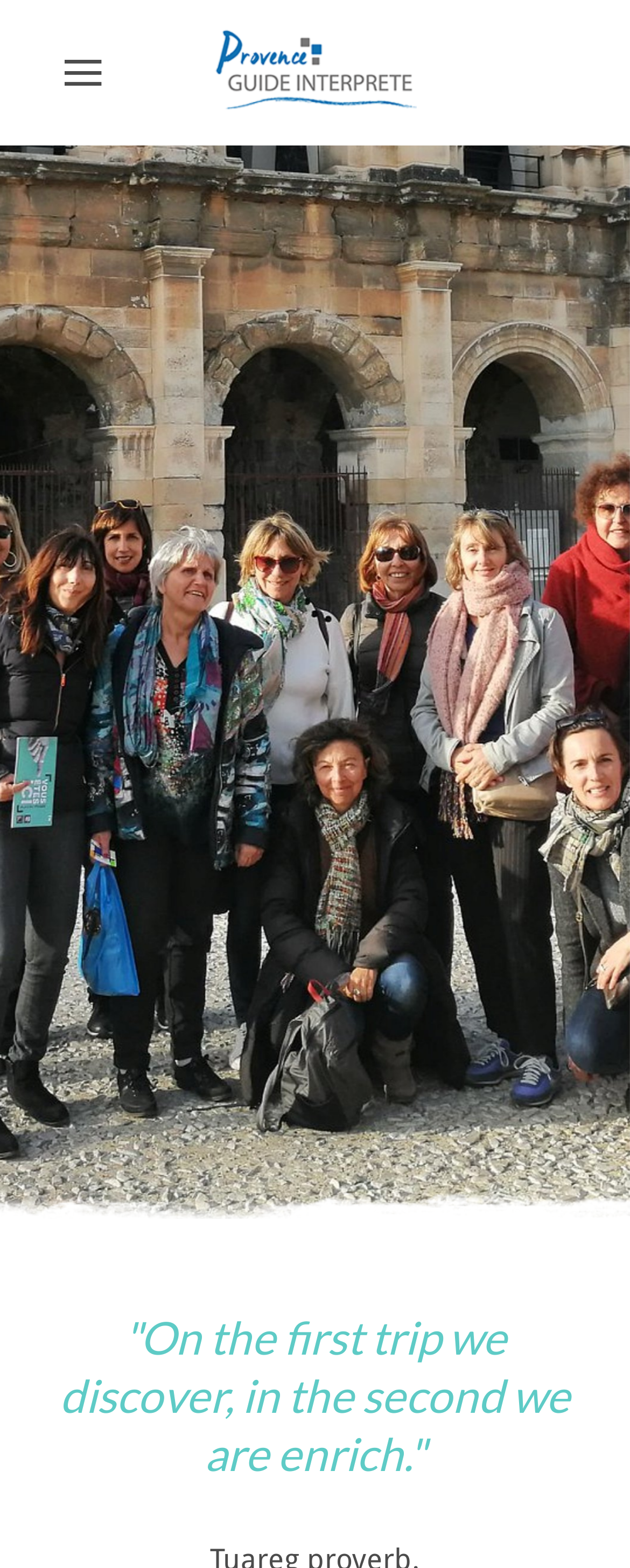Can you determine the main header of this webpage?

Guided tours in Provence